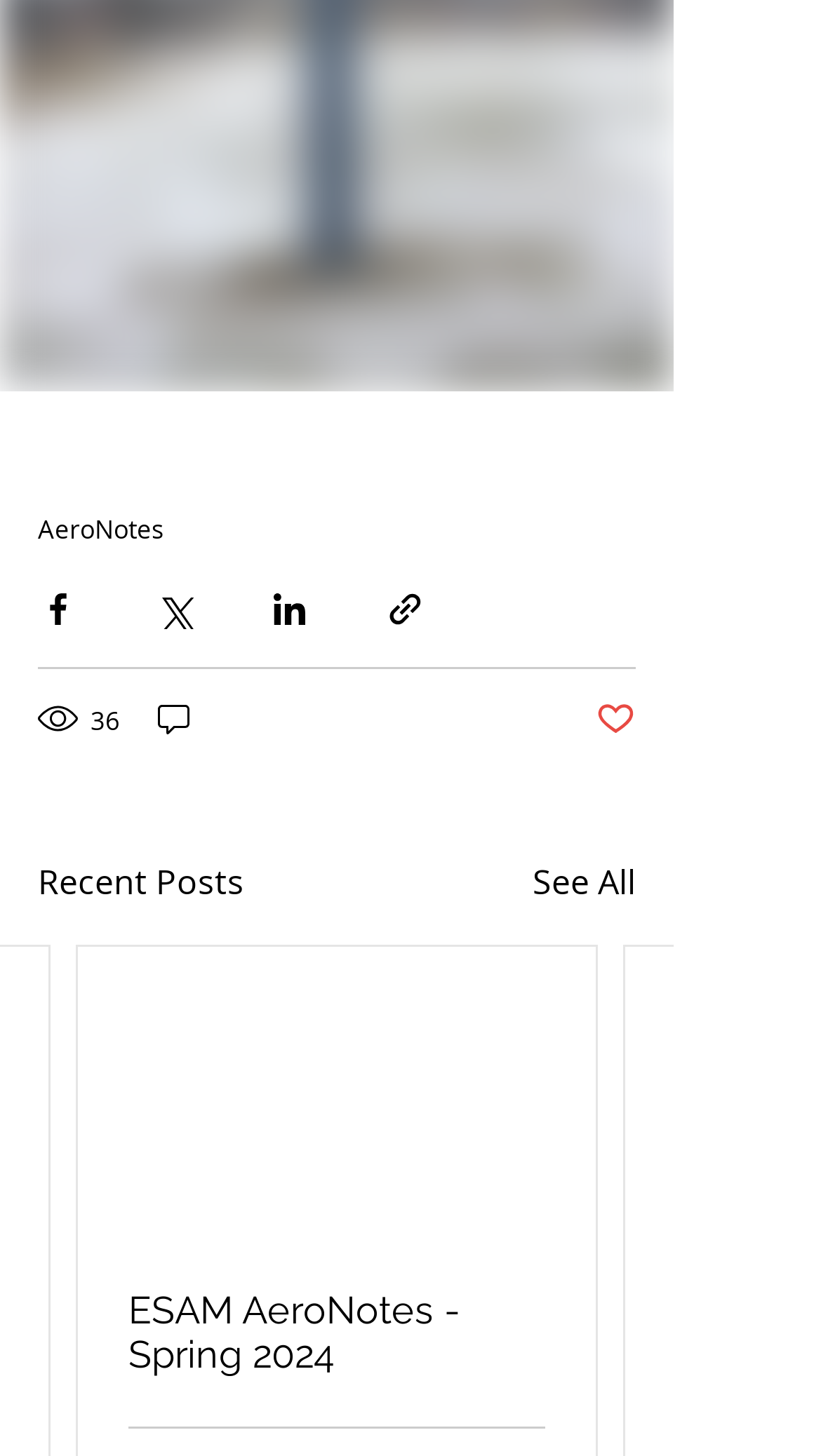Locate the bounding box coordinates of the area where you should click to accomplish the instruction: "Share via Facebook".

[0.046, 0.404, 0.095, 0.432]